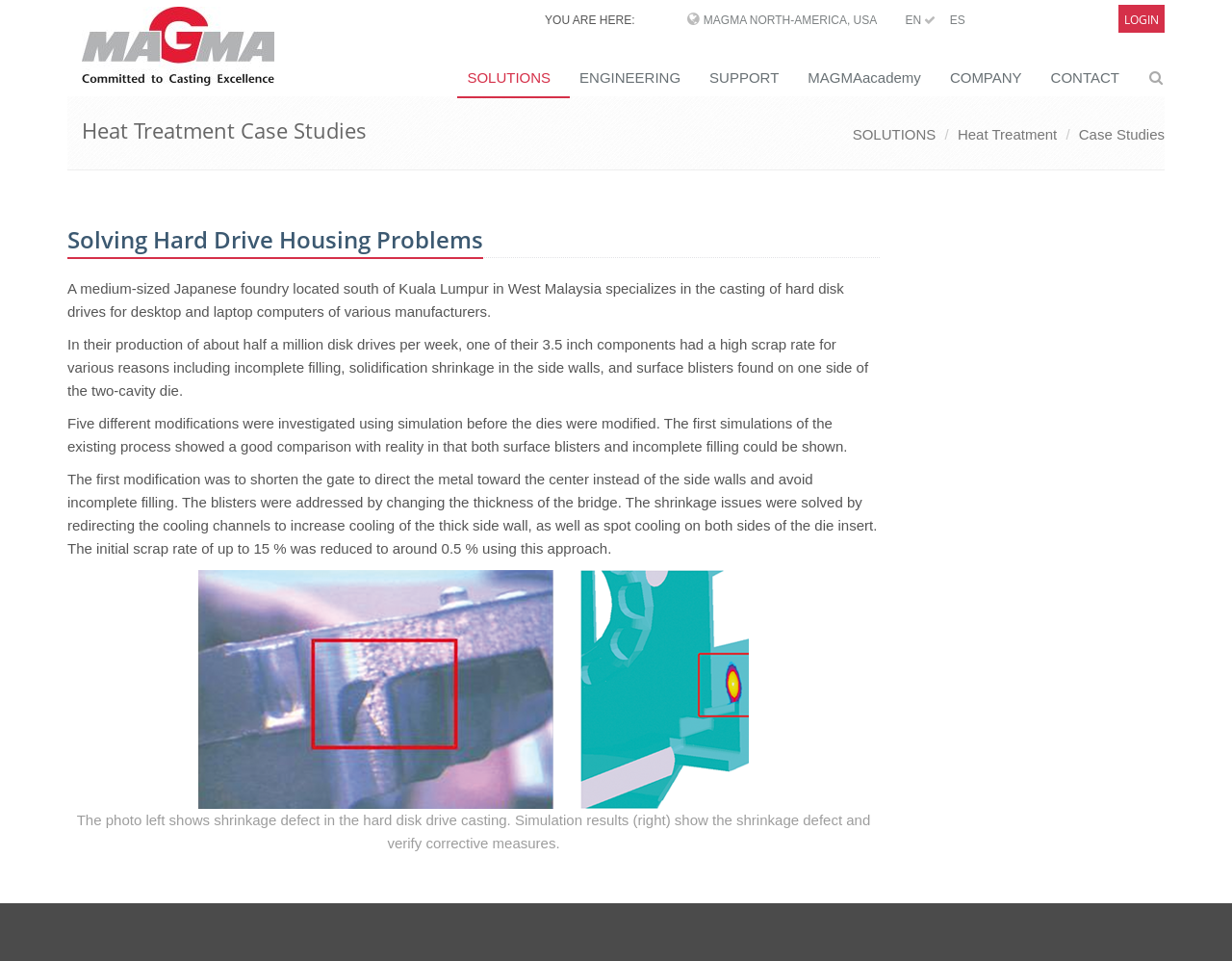Please specify the bounding box coordinates of the clickable region to carry out the following instruction: "Switch to English language". The coordinates should be four float numbers between 0 and 1, in the format [left, top, right, bottom].

[0.735, 0.014, 0.76, 0.028]